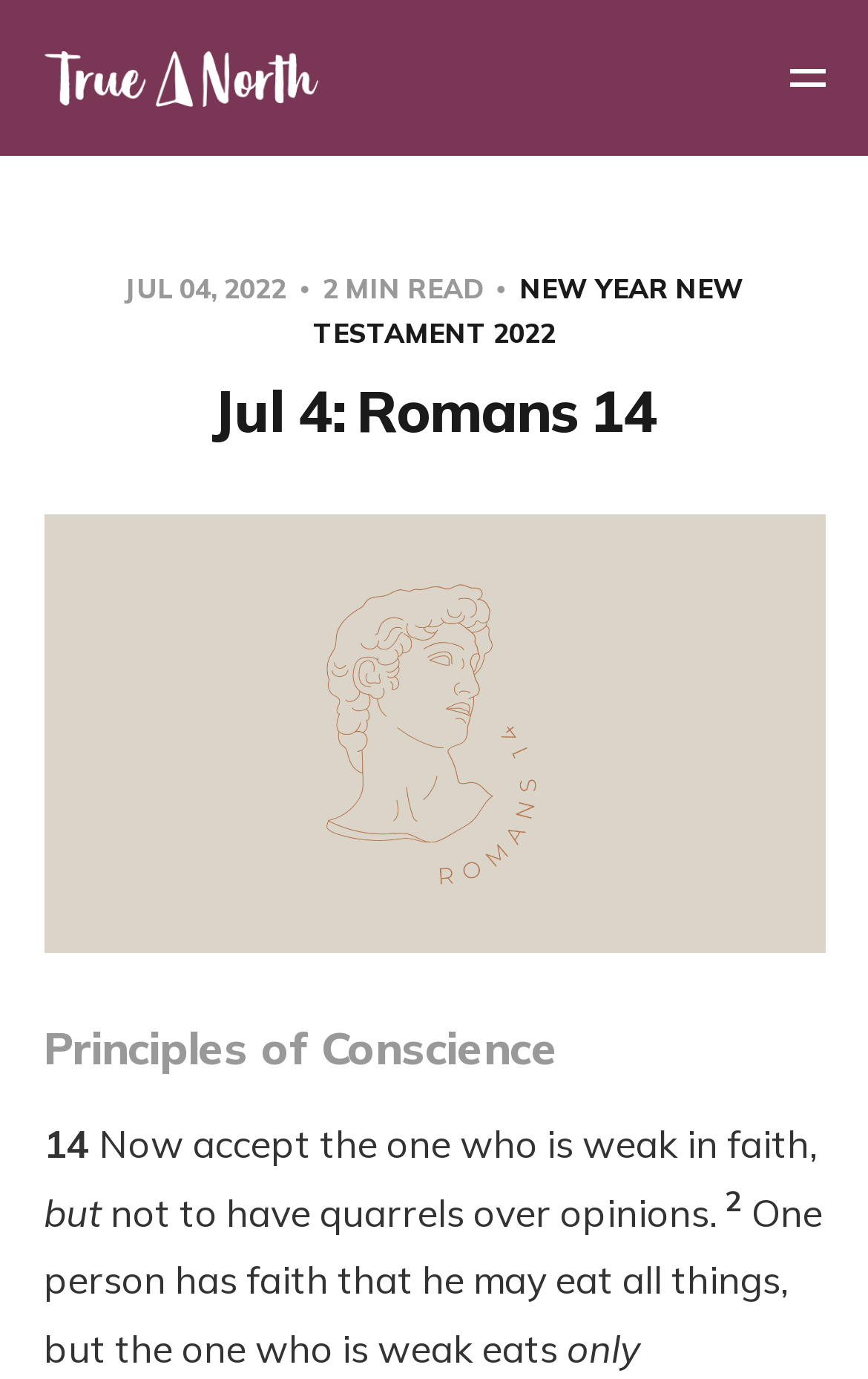Please reply to the following question using a single word or phrase: 
What is the title of the section?

Principles of Conscience